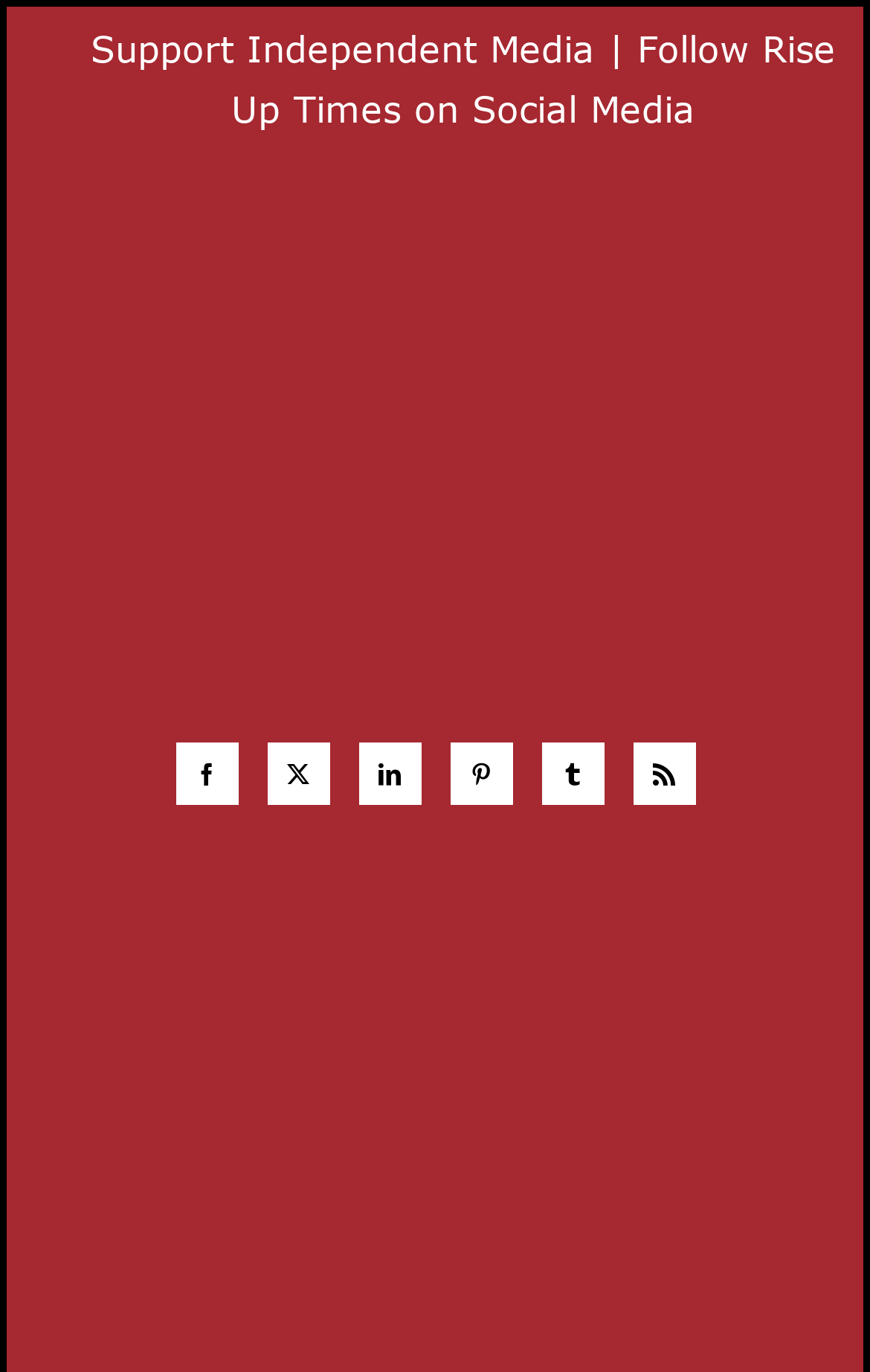Highlight the bounding box of the UI element that corresponds to this description: "aria-label="Pinterest" title="Pinterest"".

[0.517, 0.541, 0.588, 0.587]